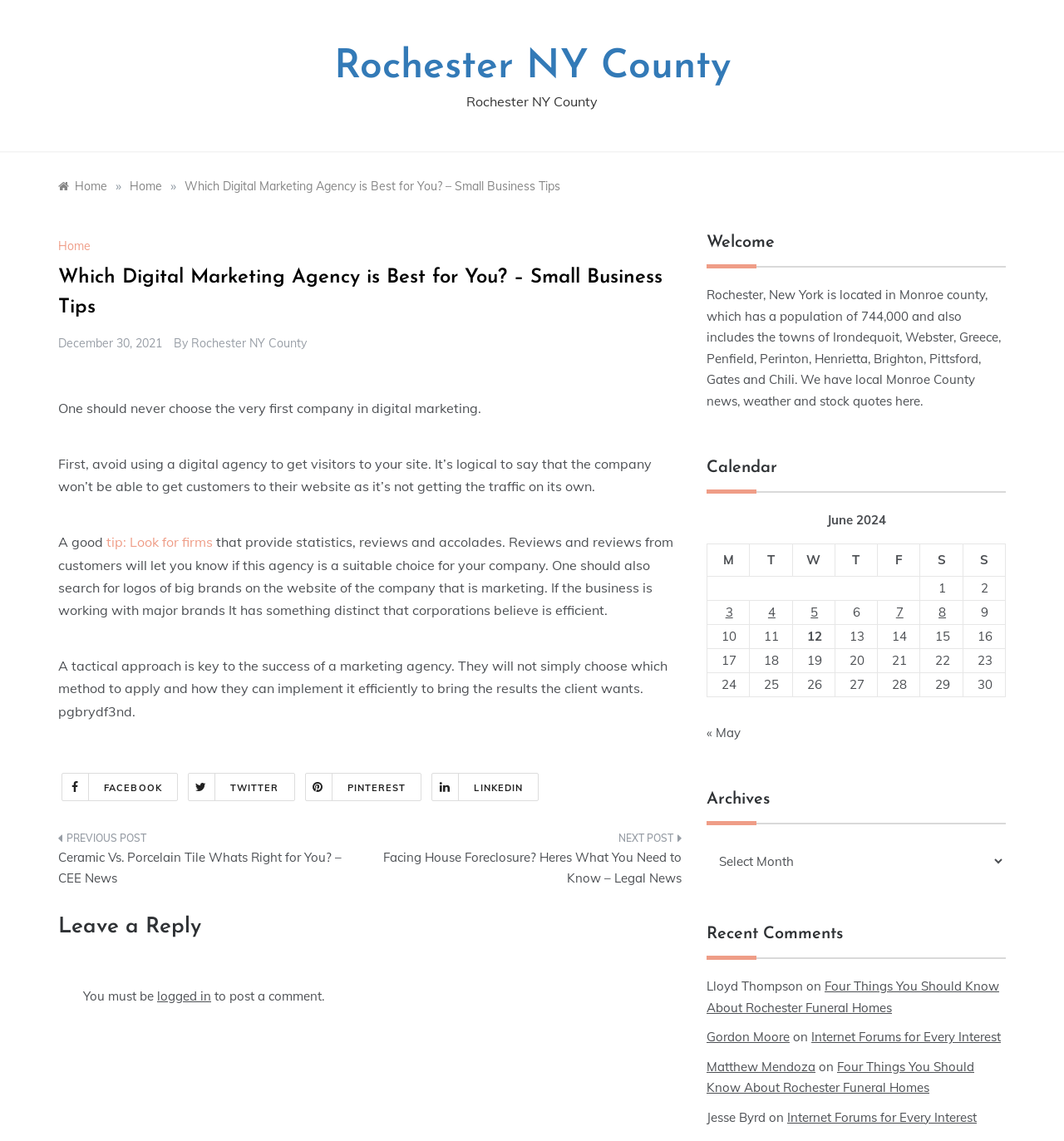Provide the bounding box coordinates for the UI element described in this sentence: "tip: Look for firms". The coordinates should be four float values between 0 and 1, i.e., [left, top, right, bottom].

[0.1, 0.468, 0.2, 0.482]